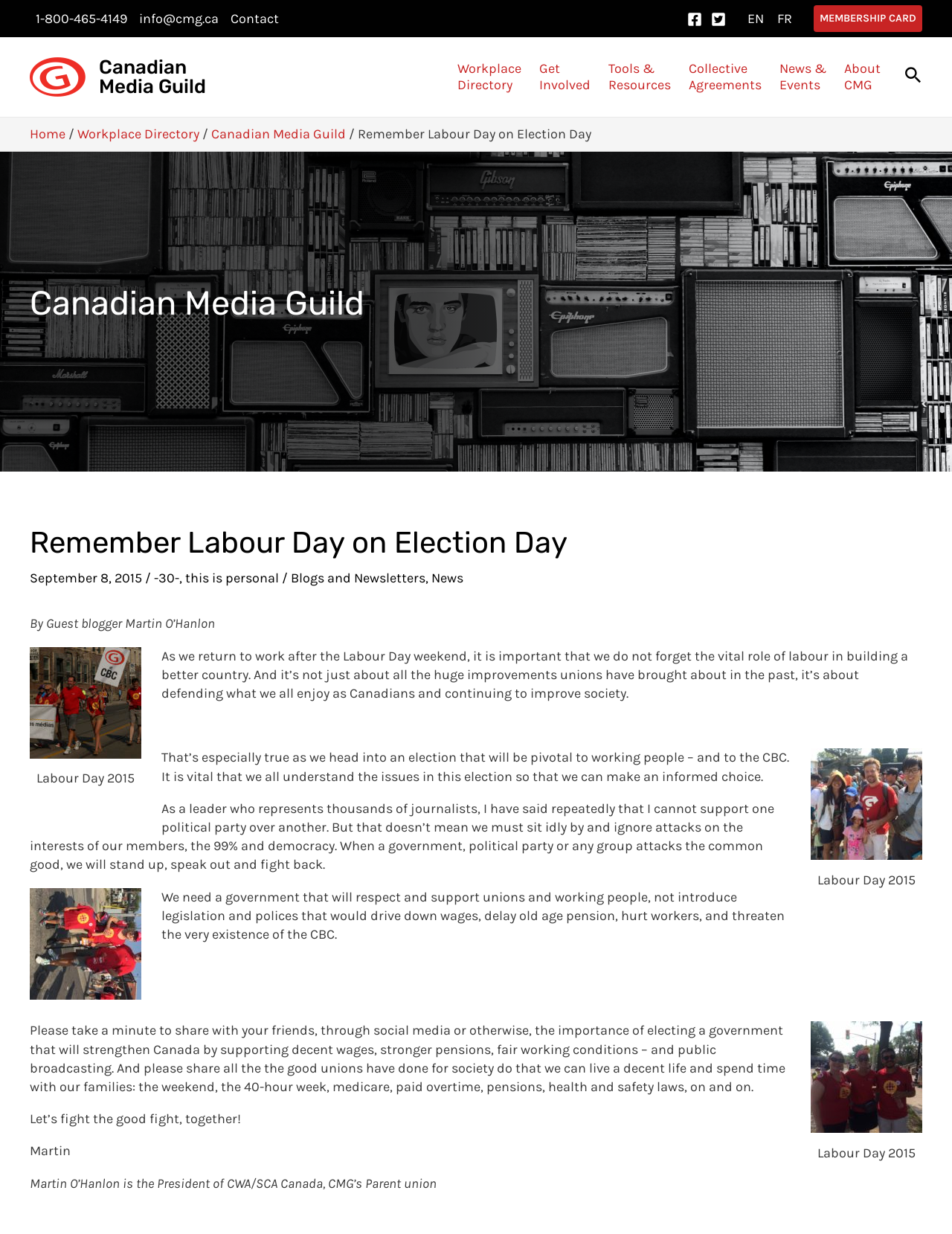Provide the bounding box coordinates for the UI element that is described by this text: "Blogs and Newsletters". The coordinates should be in the form of four float numbers between 0 and 1: [left, top, right, bottom].

[0.305, 0.462, 0.447, 0.475]